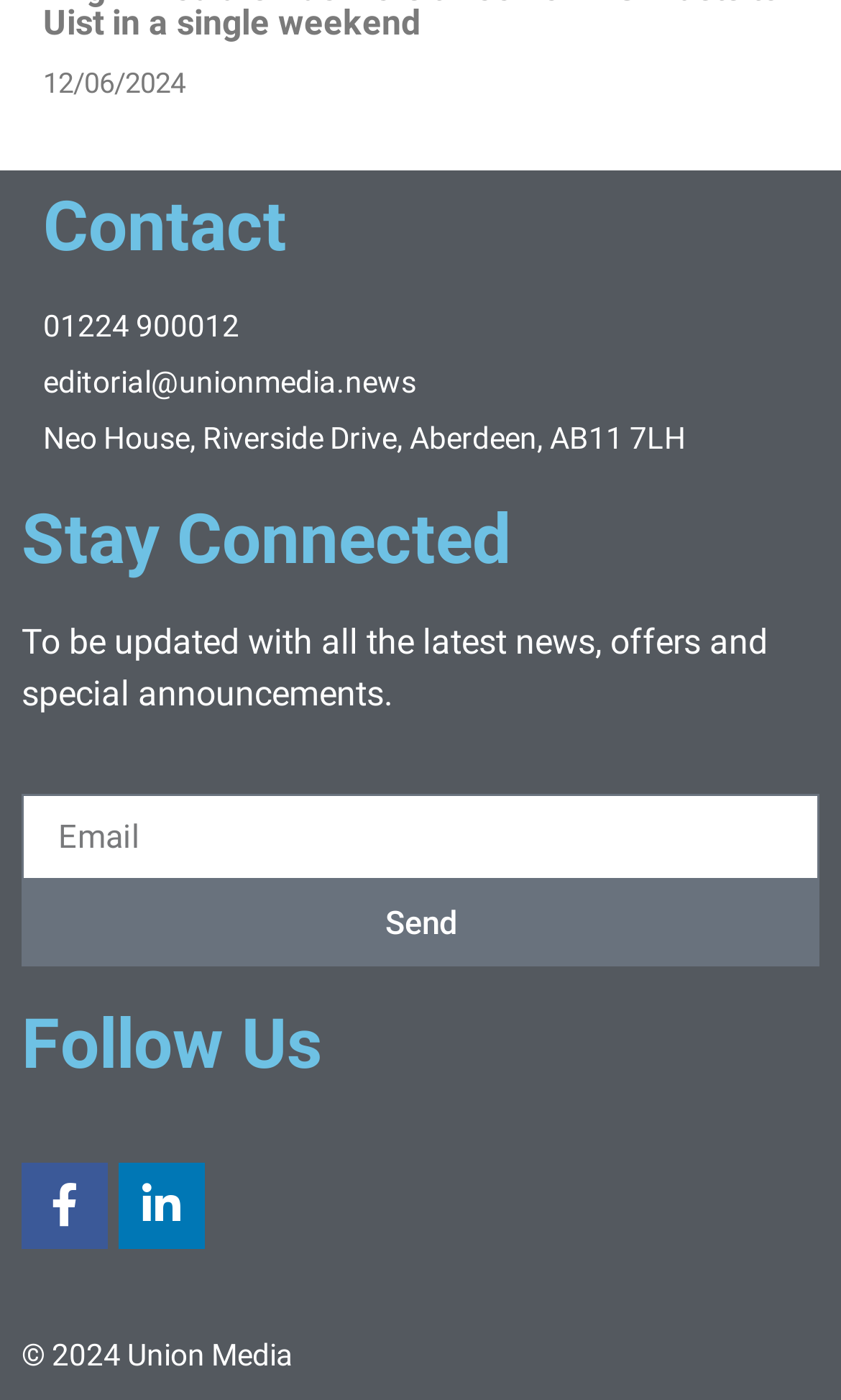Identify the bounding box for the described UI element. Provide the coordinates in (top-left x, top-left y, bottom-right x, bottom-right y) format with values ranging from 0 to 1: Linkedin-in

[0.141, 0.831, 0.244, 0.892]